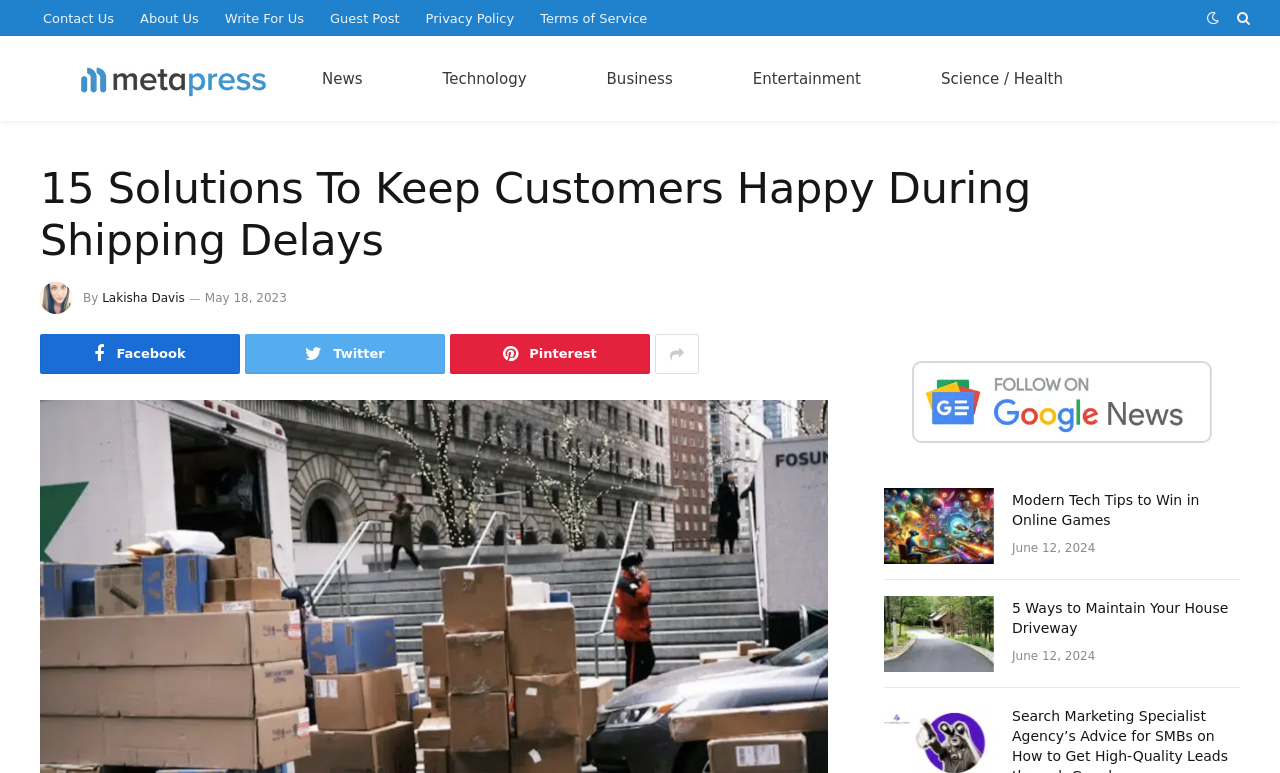Using the element description: "Science / Health", determine the bounding box coordinates for the specified UI element. The coordinates should be four float numbers between 0 and 1, [left, top, right, bottom].

[0.704, 0.047, 0.862, 0.157]